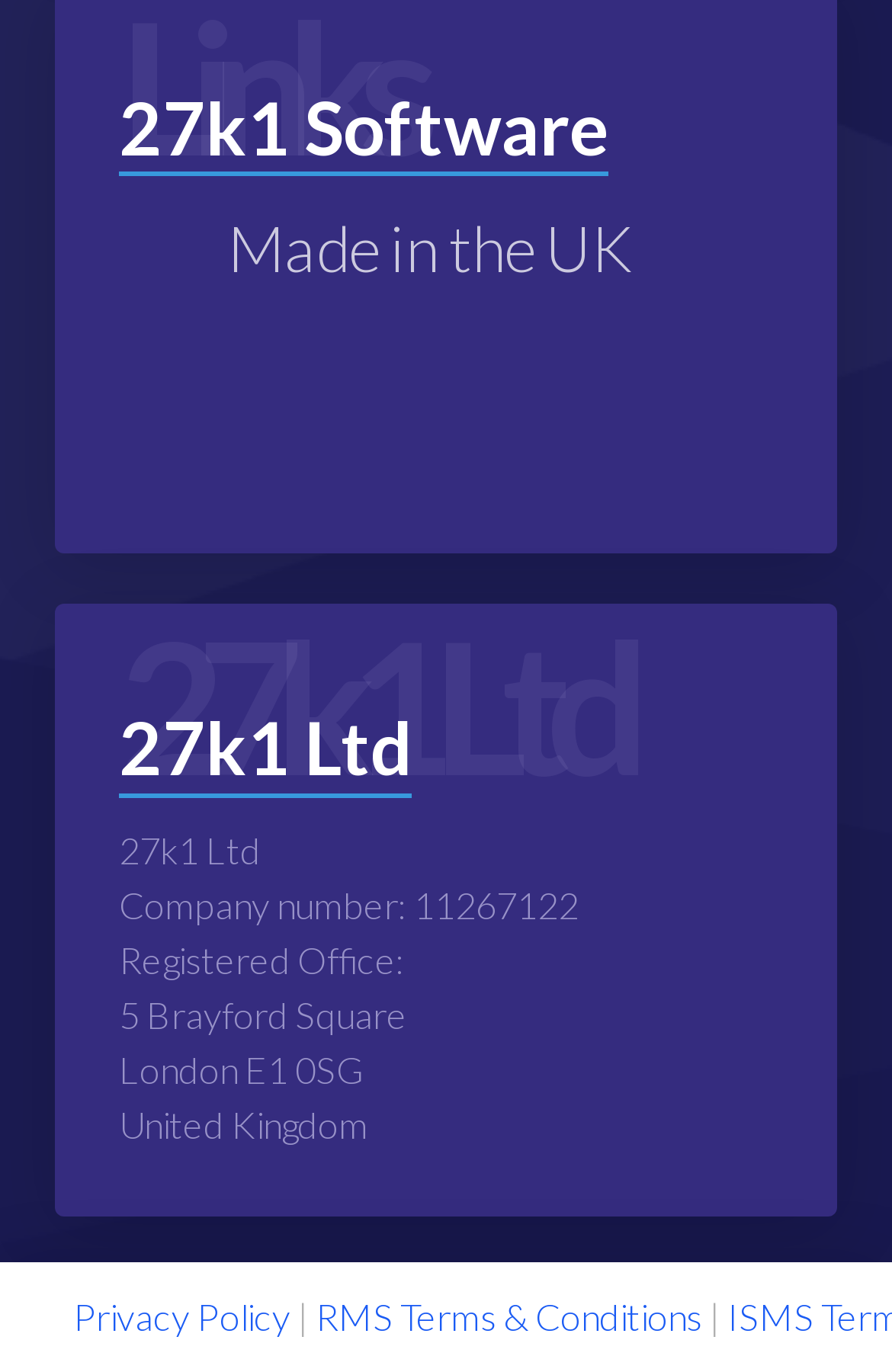Where is the registered office located?
Utilize the information in the image to give a detailed answer to the question.

The registered office location can be found in the middle section of the webpage, where it is written as '5 Brayford Square' in a static text element, followed by 'London E1 0SG' and 'United Kingdom'.